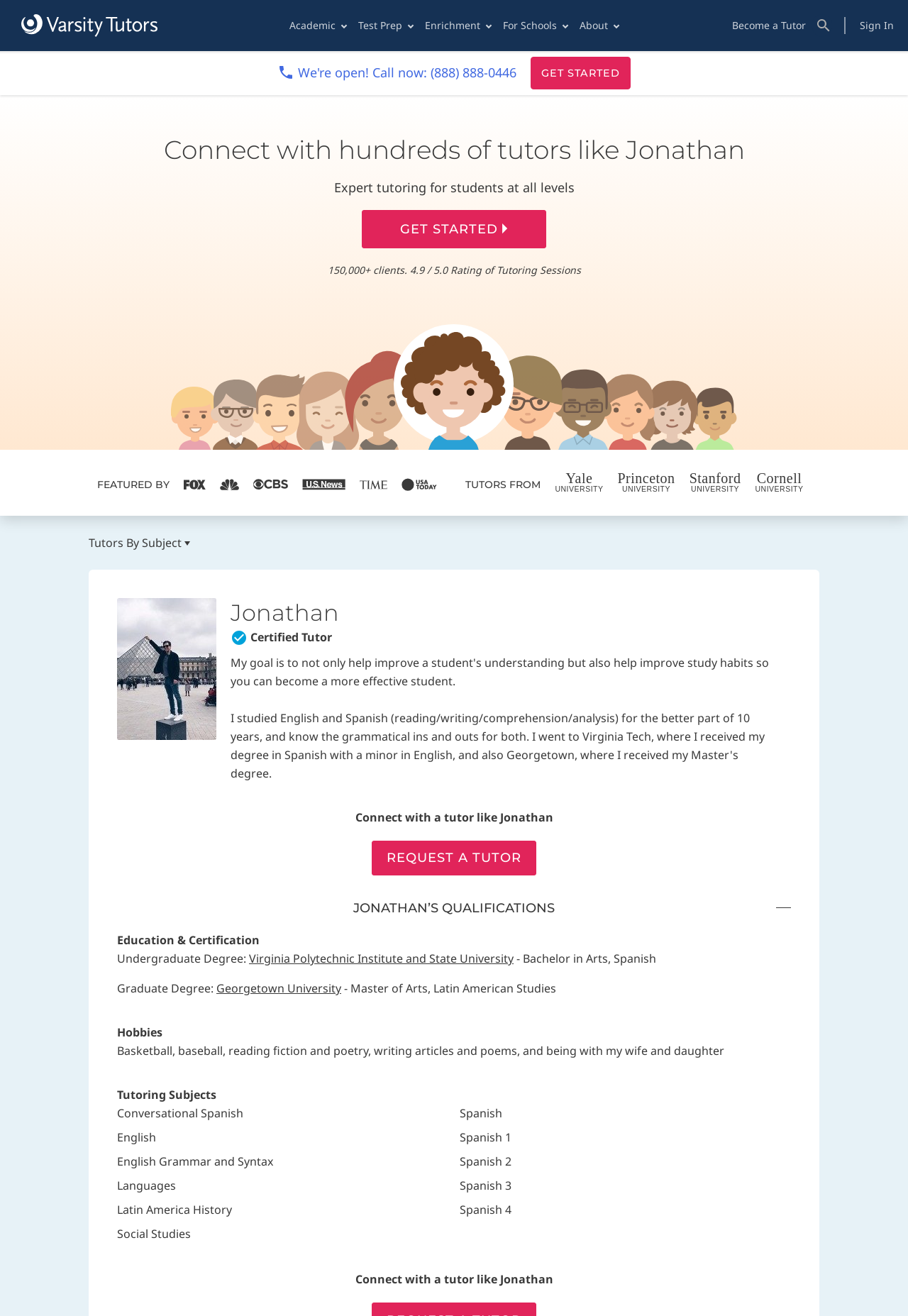Identify and provide the bounding box coordinates of the UI element described: "Varsity Tutors". The coordinates should be formatted as [left, top, right, bottom], with each number being a float between 0 and 1.

[0.023, 0.013, 0.173, 0.024]